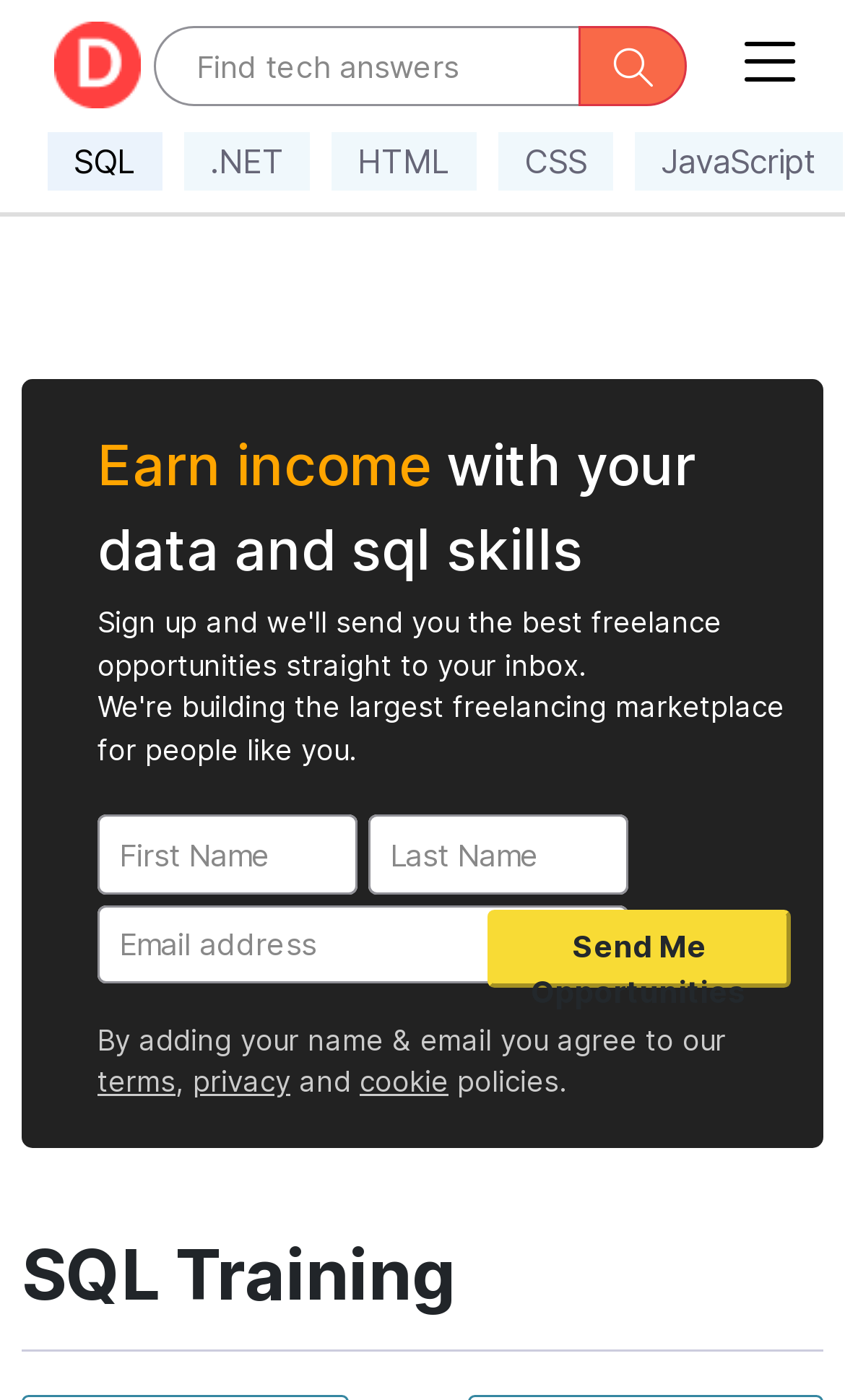Refer to the image and provide an in-depth answer to the question: 
What can be earned with data and SQL skills?

The webpage mentions 'Earn income with your data and SQL skills', indicating that having data and SQL skills can lead to earning income.